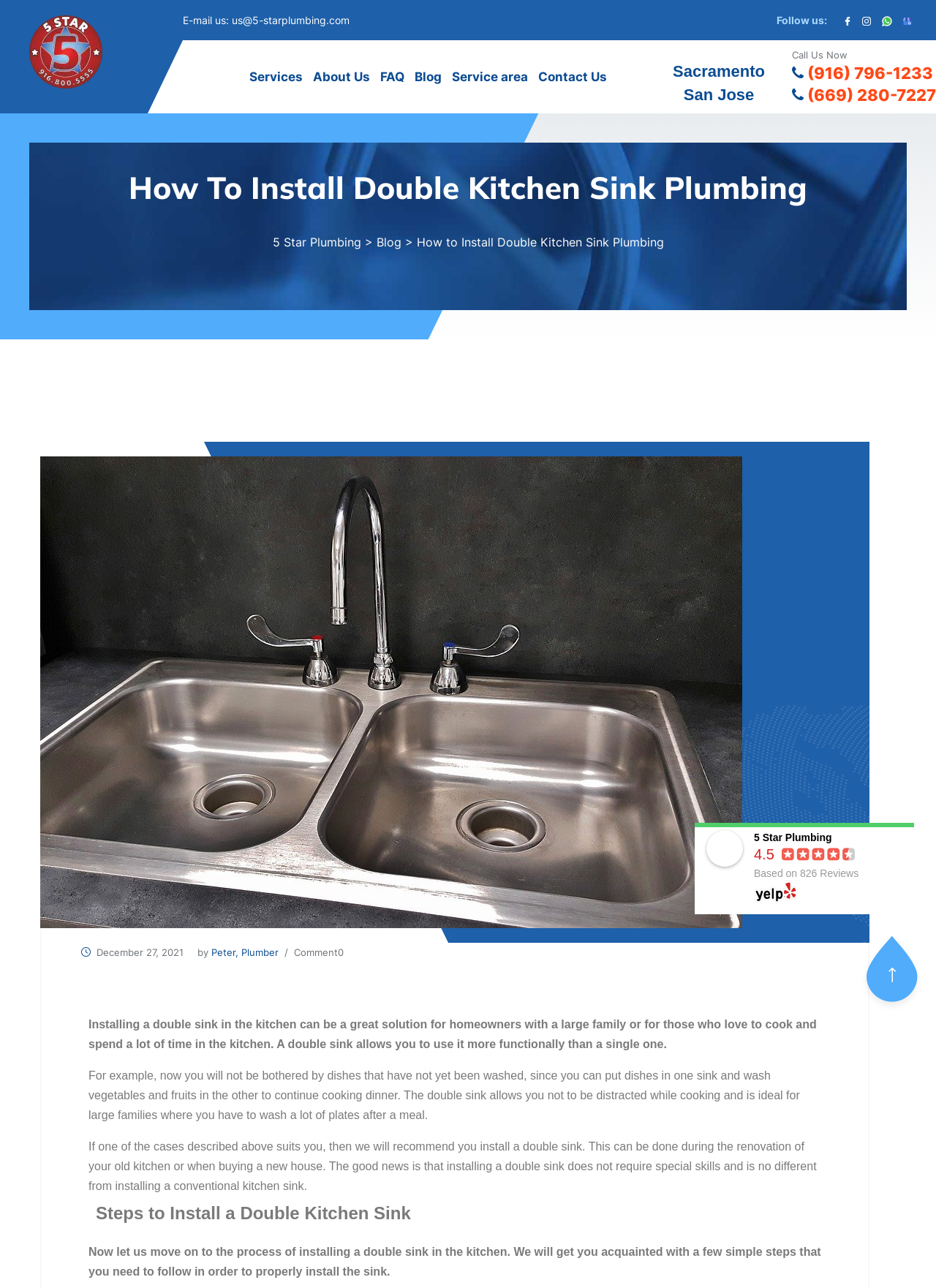Please specify the bounding box coordinates of the clickable section necessary to execute the following command: "Read the blog post 'How to Install Double Kitchen Sink Plumbing'".

[0.043, 0.531, 0.793, 0.542]